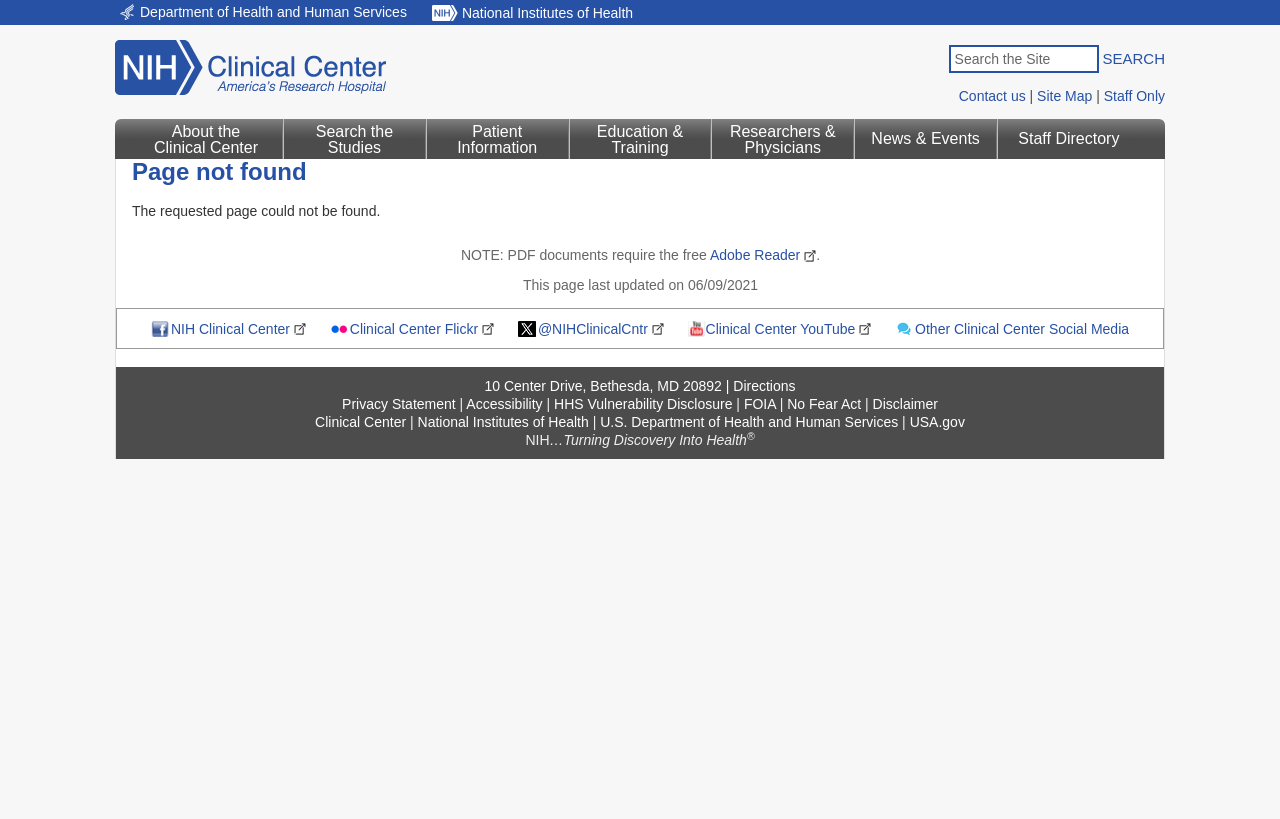Please analyze the image and provide a thorough answer to the question:
What is the error message on the page?

I found the error message by looking at the static text element with the description 'The requested page could not be found.' within the article element, which indicates that the page is displaying an error message.